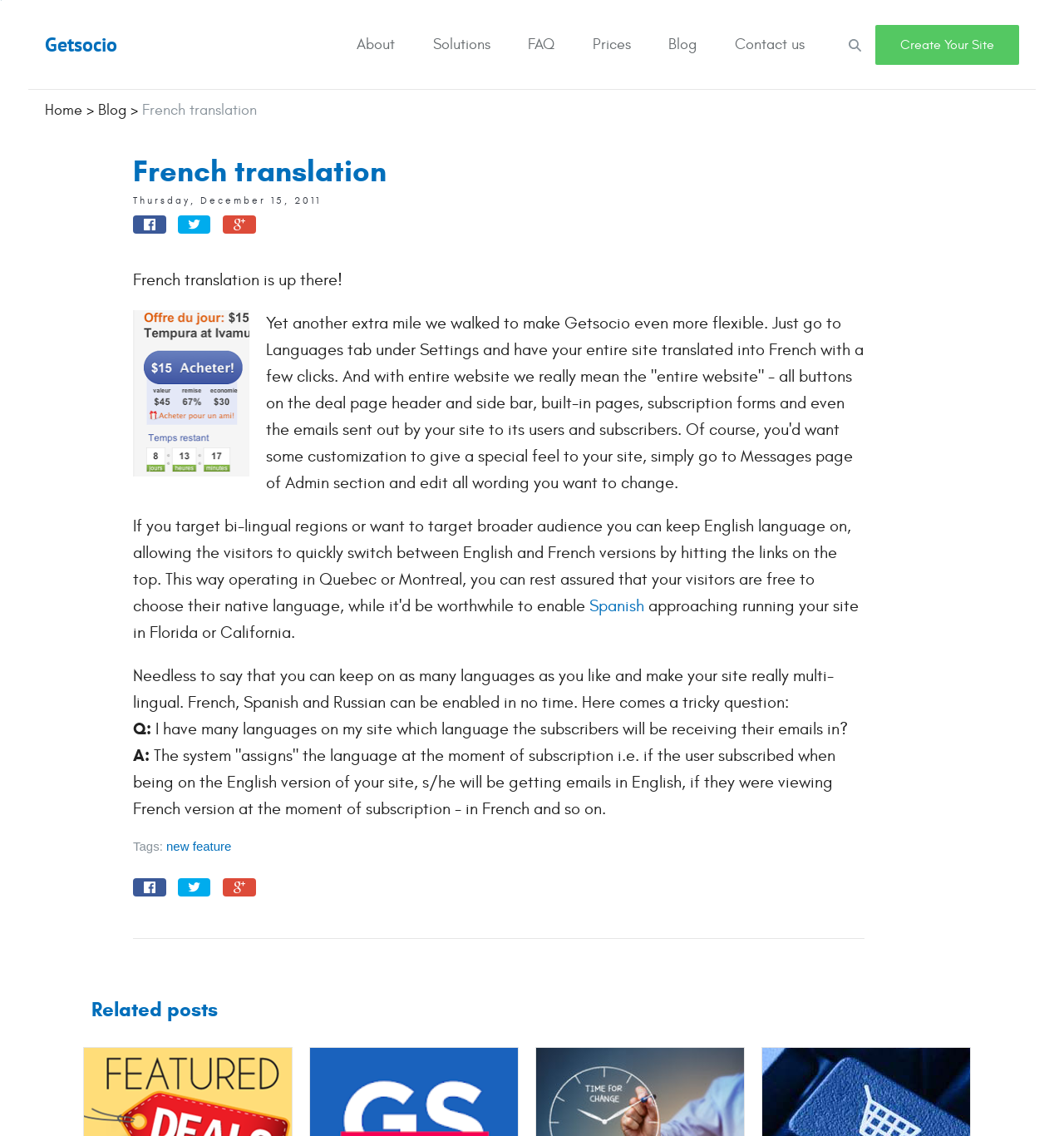Pinpoint the bounding box coordinates of the clickable element needed to complete the instruction: "read about new feature". The coordinates should be provided as four float numbers between 0 and 1: [left, top, right, bottom].

[0.156, 0.739, 0.218, 0.751]